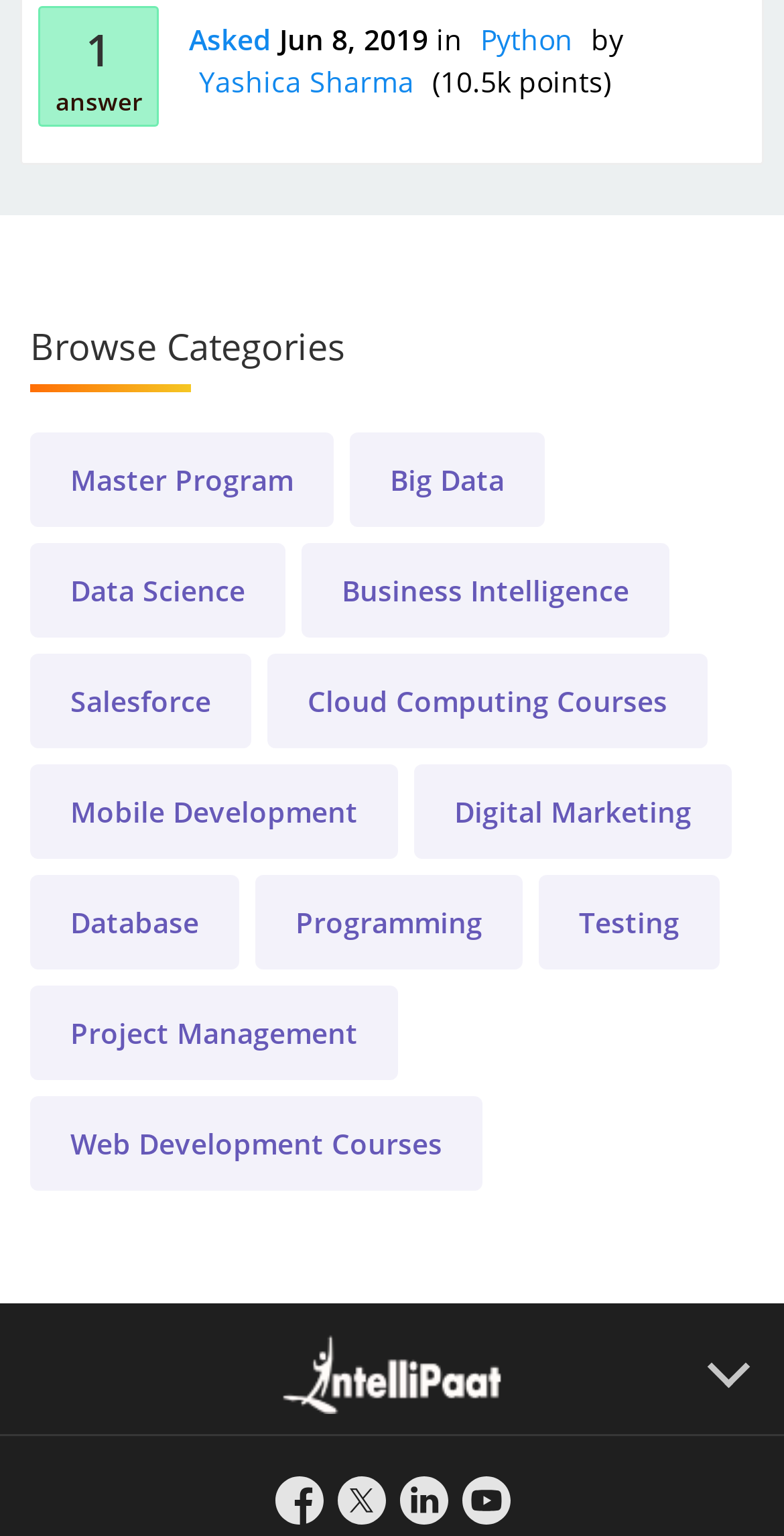Kindly determine the bounding box coordinates for the area that needs to be clicked to execute this instruction: "Visit Intellipaat".

[0.346, 0.868, 0.654, 0.92]